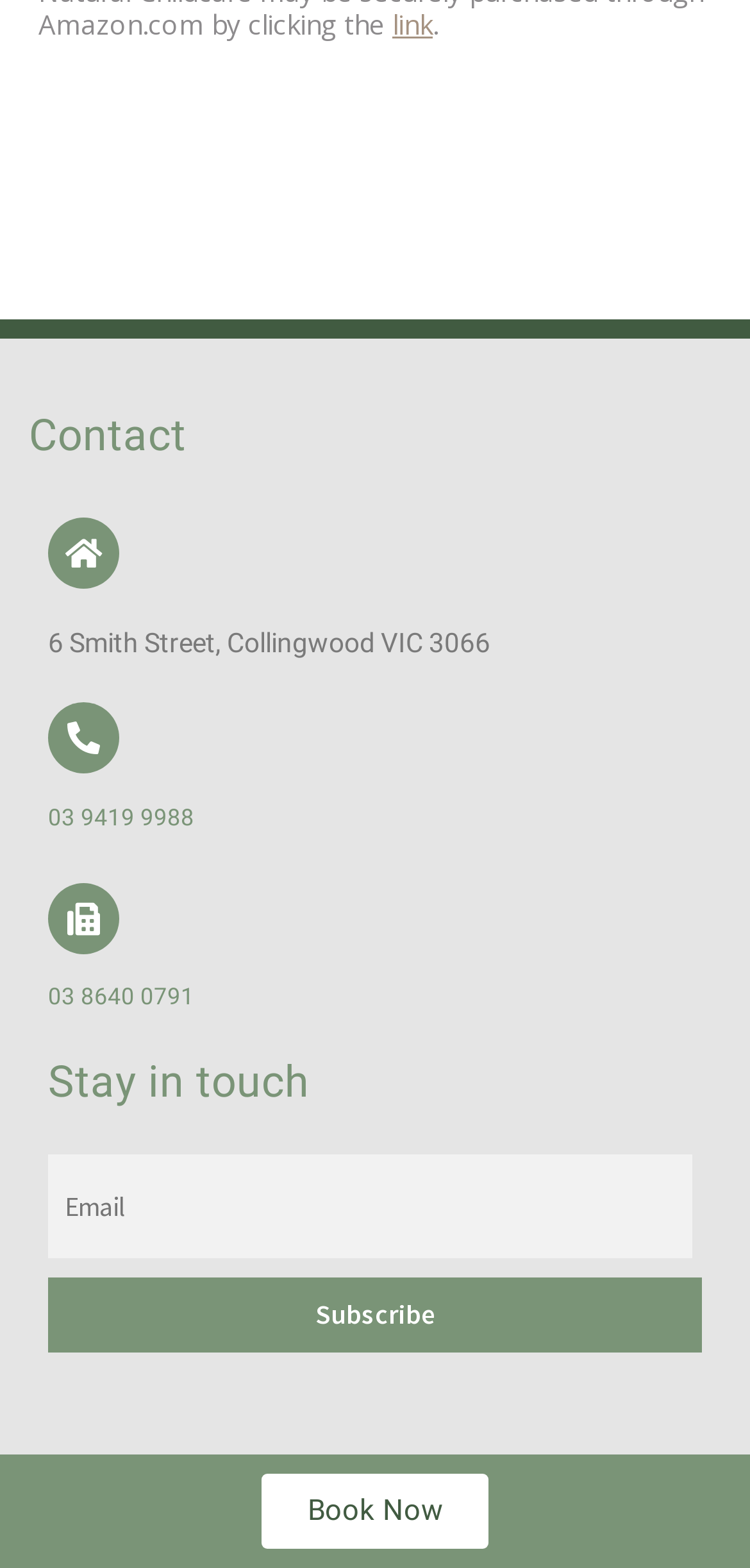What is the phone number to call for booking?
Could you please answer the question thoroughly and with as much detail as possible?

I found the phone number by looking at the contentinfo section of the webpage, where it lists the contact information. Specifically, I found the heading element with the OCR text '03 9419 9988', which is a phone number.